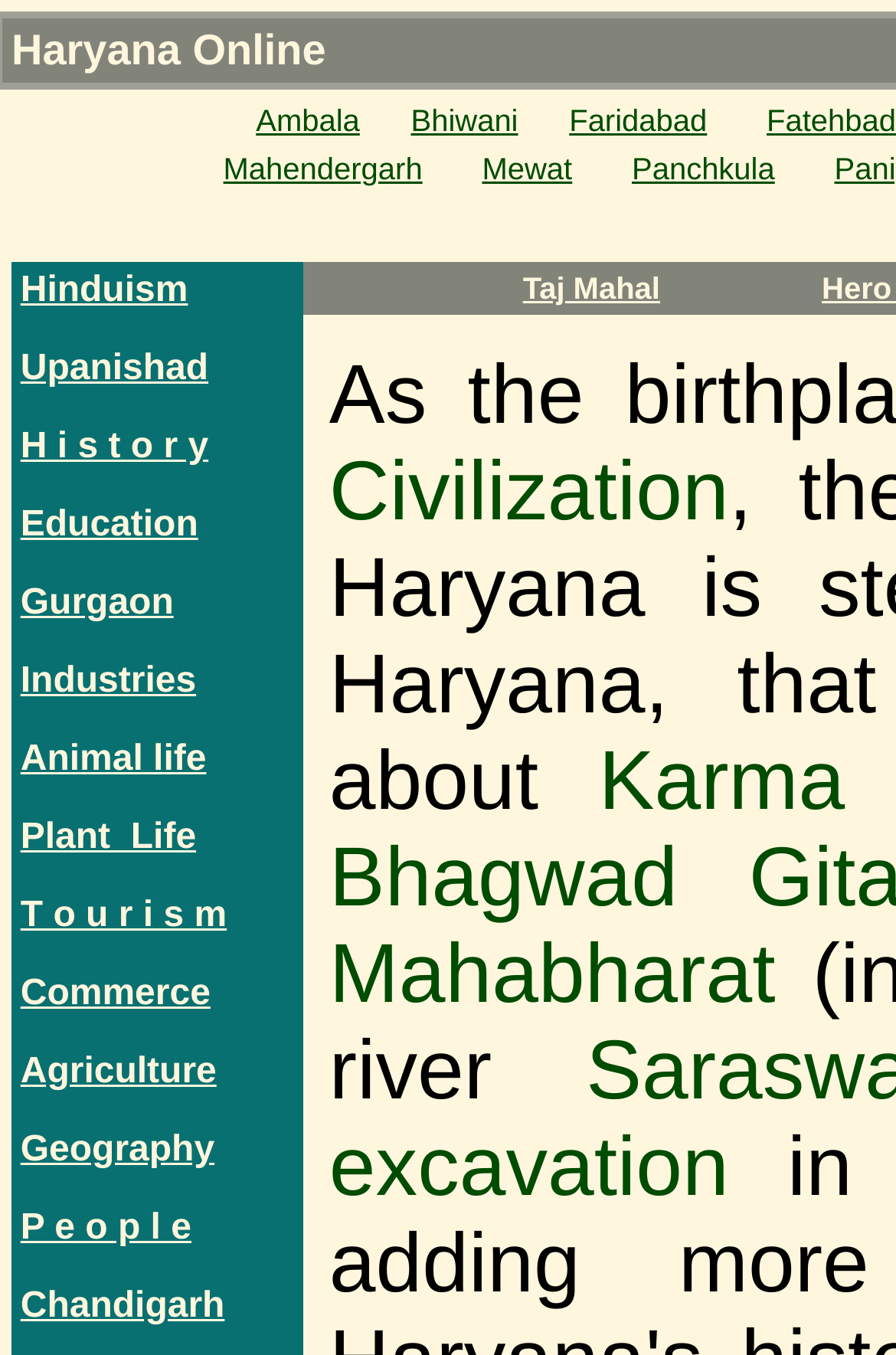What is the first topic listed under Hinduism?
Look at the image and construct a detailed response to the question.

I looked at the links under the Hinduism section and found that the first topic listed is Upanishad, which is a link with the text 'Upanishad'.